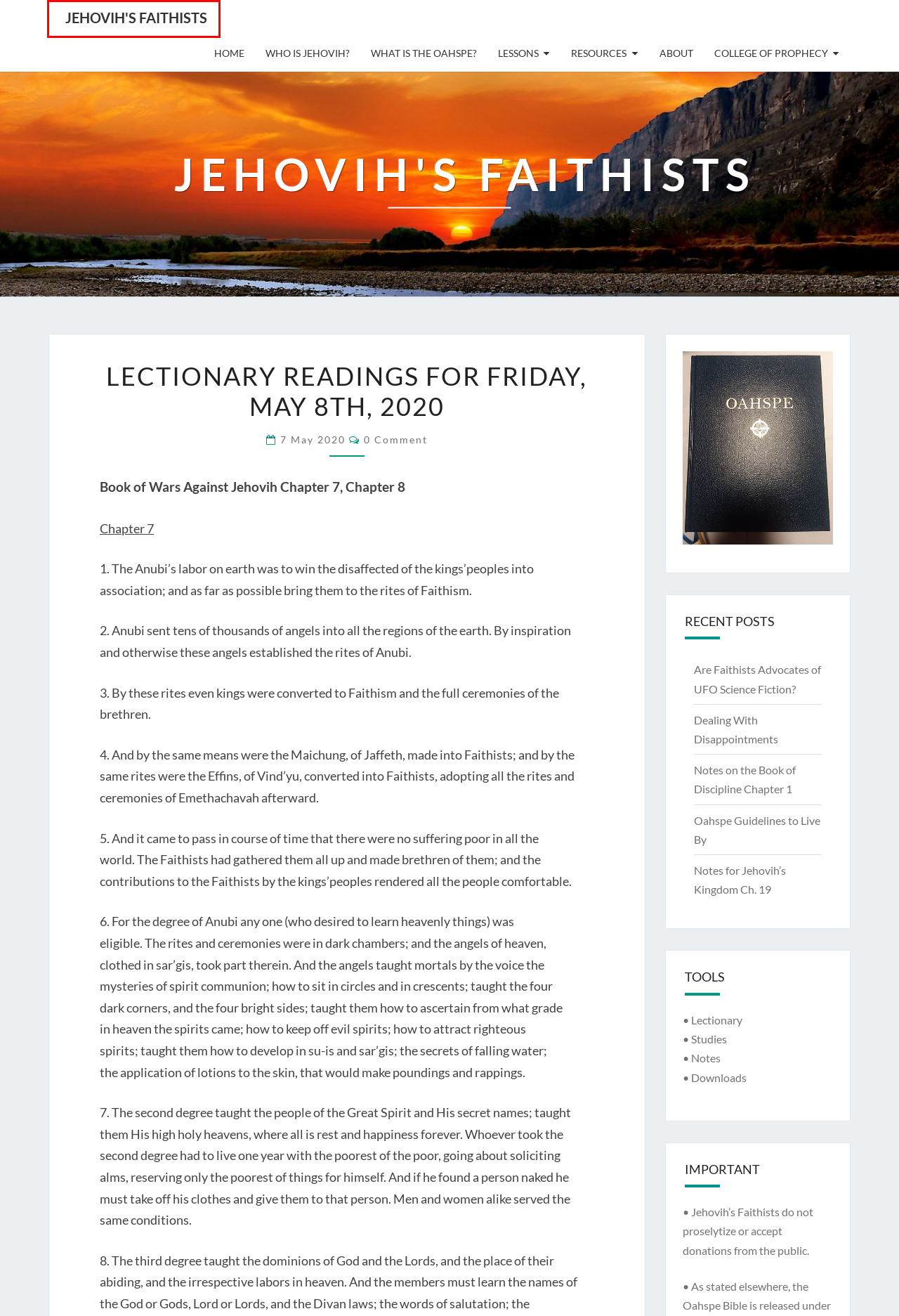You have a screenshot of a webpage with a red rectangle bounding box around an element. Identify the best matching webpage description for the new page that appears after clicking the element in the bounding box. The descriptions are:
A. Jehovih's Faithists
B. Lectionary Readings –   Jehovih's Faithists
C. Notes for Jehovih’s Kingdom Ch. 19 –   Jehovih's Faithists
D. About –   Jehovih's Faithists
E. College of Prophecy –   Jehovih's Faithists
F. Who is Jehovih? –   Jehovih's Faithists
G. Dealing With Disappointments –   Jehovih's Faithists
H. Notes on the Book of Discipline Chapter 1 –   Jehovih's Faithists

A